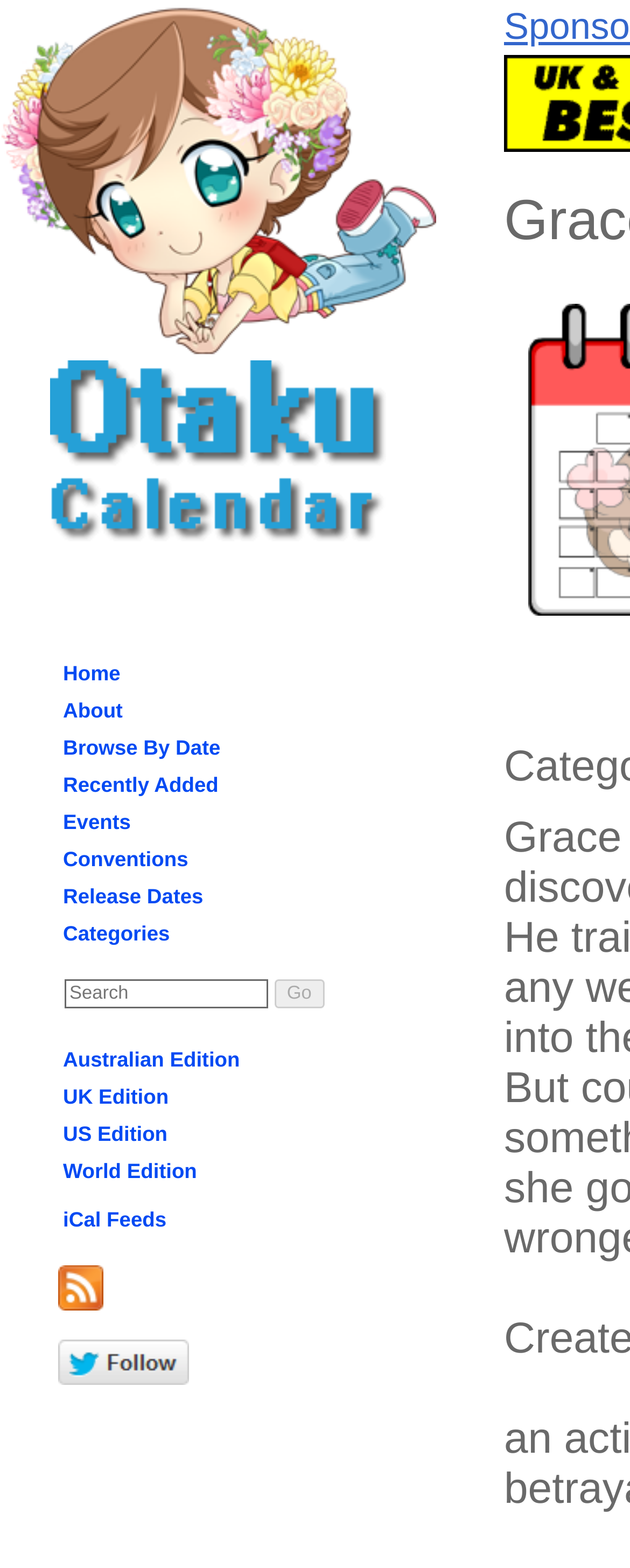What is the purpose of the textbox?
Using the information presented in the image, please offer a detailed response to the question.

The textbox is labeled as 'Search' and is located next to a 'Go' button, indicating that it is used to search for specific content on the website.